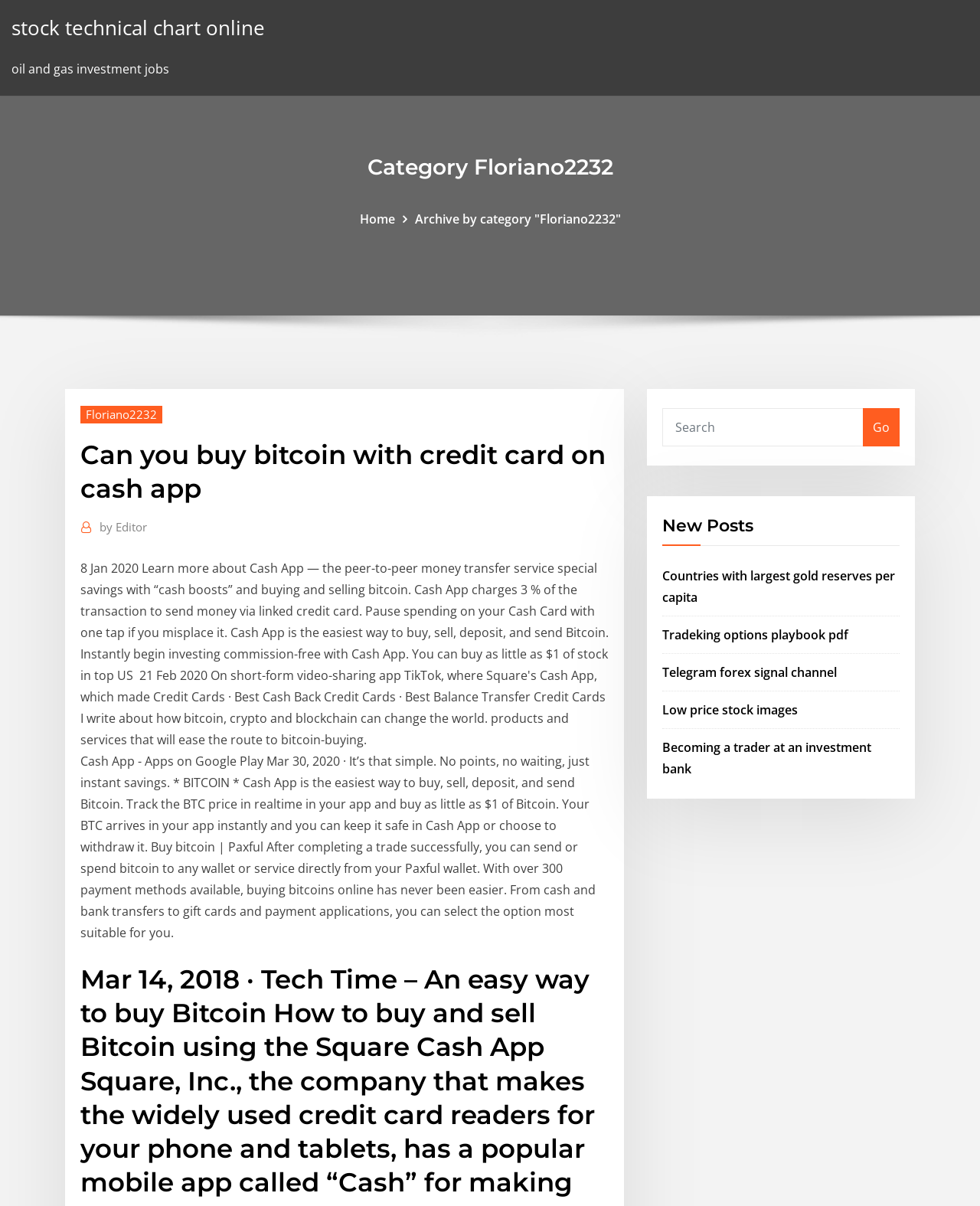Generate an in-depth caption that captures all aspects of the webpage.

The webpage appears to be a blog or article page with a focus on cryptocurrency and finance-related topics. At the top, there is a link to a stock technical chart online, followed by a static text element mentioning "oil and gas investment jobs". 

Below these elements, a heading titled "Category Floriano2232" spans most of the width of the page. Underneath this heading, there are two links: "Home" and "Archive by category 'Floriano2232'". The latter link contains a nested link to "Floriano2232".

Further down, there is a header section with a heading that reads "Can you buy bitcoin with credit card on cash app". This is followed by a link to the author, "by Editor". 

The main content of the page appears to be a long block of text that discusses Cash App, a service that allows users to buy, sell, deposit, and send Bitcoin. The text also mentions Paxful, a platform that enables users to buy bitcoins online with various payment methods.

To the right of this text block, there is a search box with a "Go" button. Below the search box, there is a heading titled "New Posts", followed by a list of links to various articles, including "Countries with largest gold reserves per capita", "Tradeking options playbook pdf", "Telegram forex signal channel", "Low price stock images", and "Becoming a trader at an investment bank".